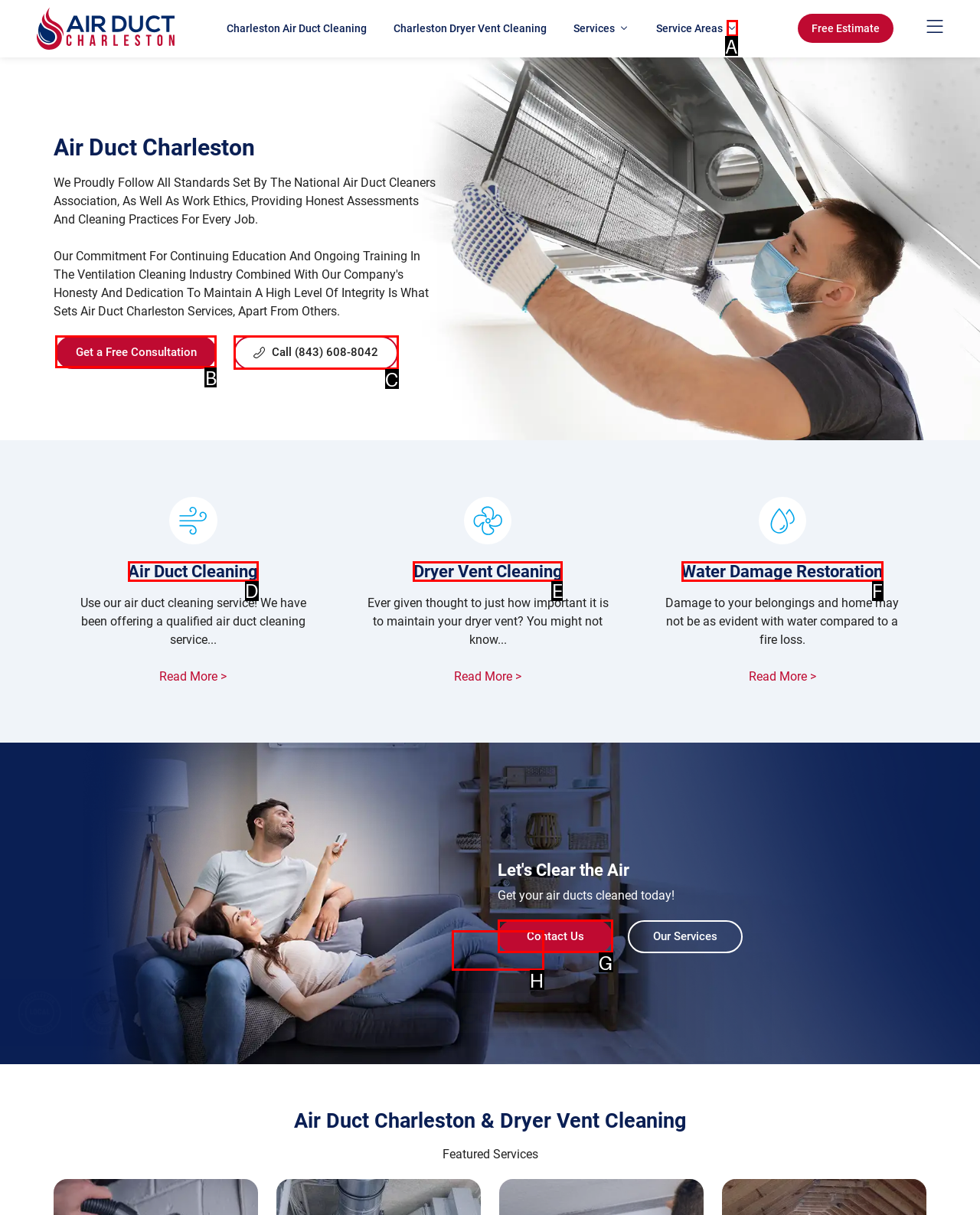Choose the HTML element that should be clicked to achieve this task: Get a free consultation
Respond with the letter of the correct choice.

B